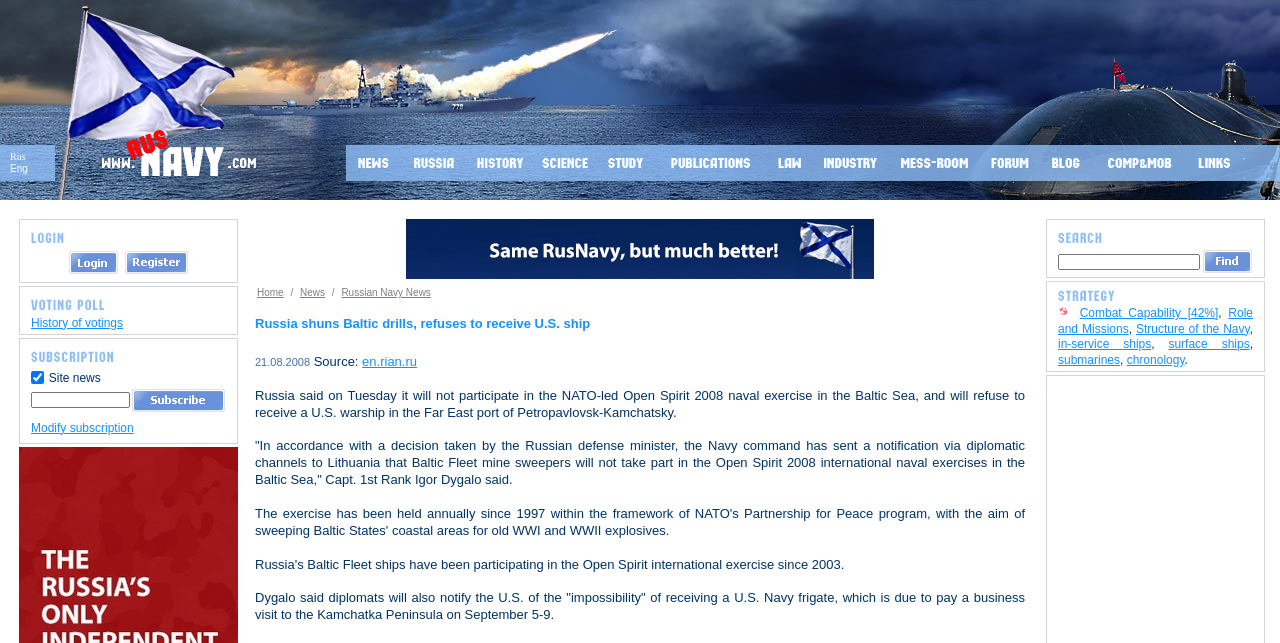Can you find the bounding box coordinates for the element that needs to be clicked to execute this instruction: "Click on the News link"? The coordinates should be given as four float numbers between 0 and 1, i.e., [left, top, right, bottom].

[0.27, 0.226, 0.314, 0.281]